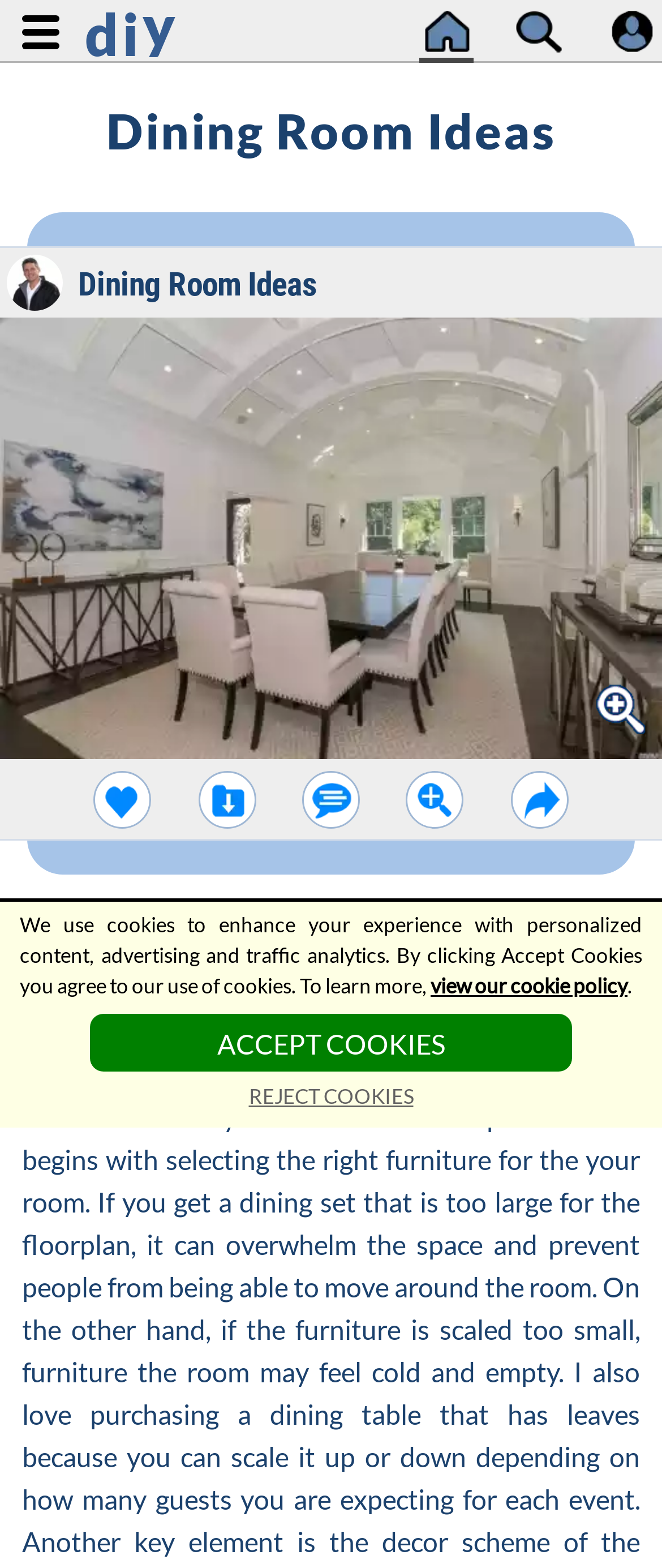What is being discussed in relation to traffic flow?
Please ensure your answer to the question is detailed and covers all necessary aspects.

The text discusses the importance of considering traffic flow when designing a dining room, specifically in relation to selecting the right furniture for the space.